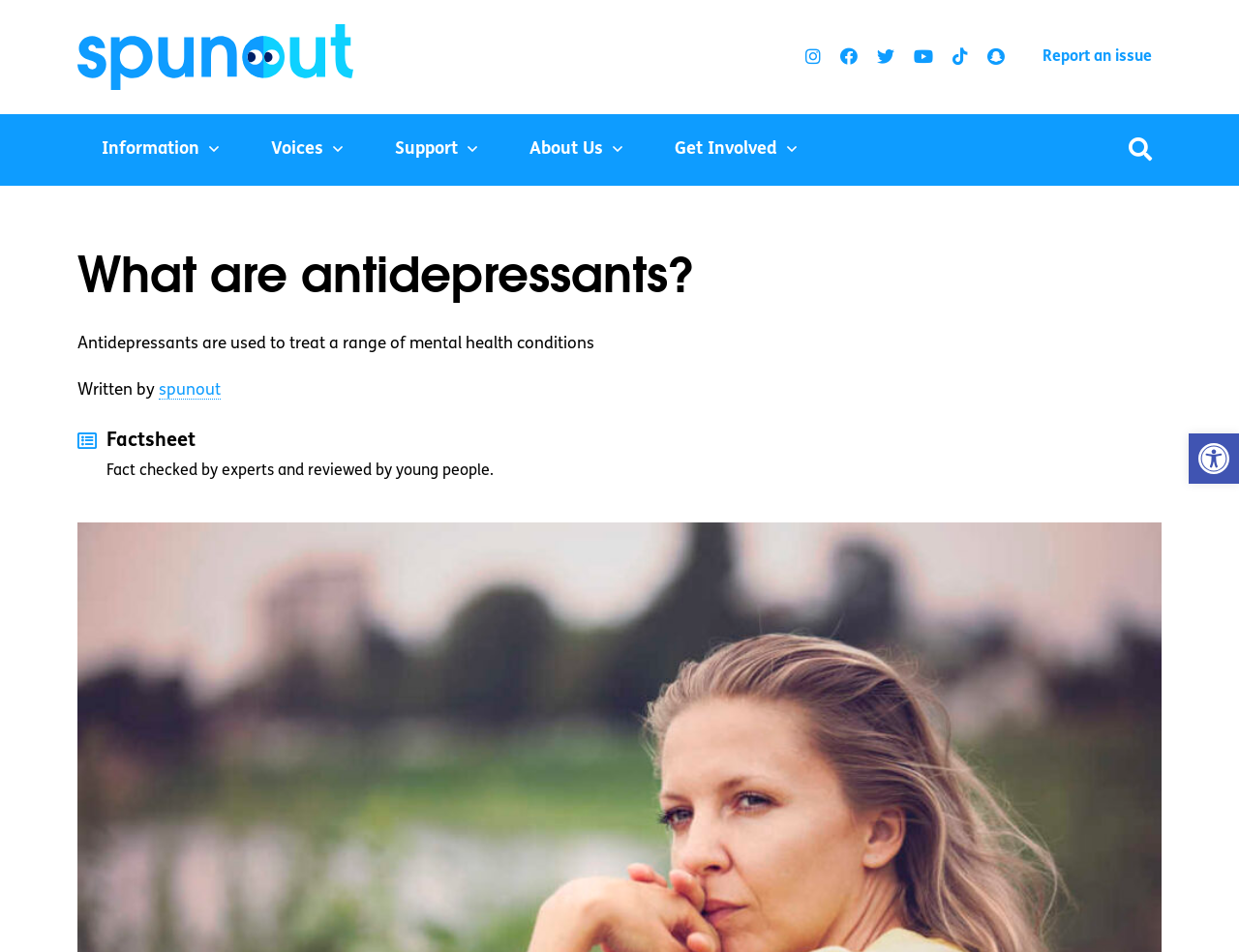Use the details in the image to answer the question thoroughly: 
How many social media links are there?

There are six social media links located at the top right corner of the webpage, represented by icons such as '', '', '', '', '', and ''.